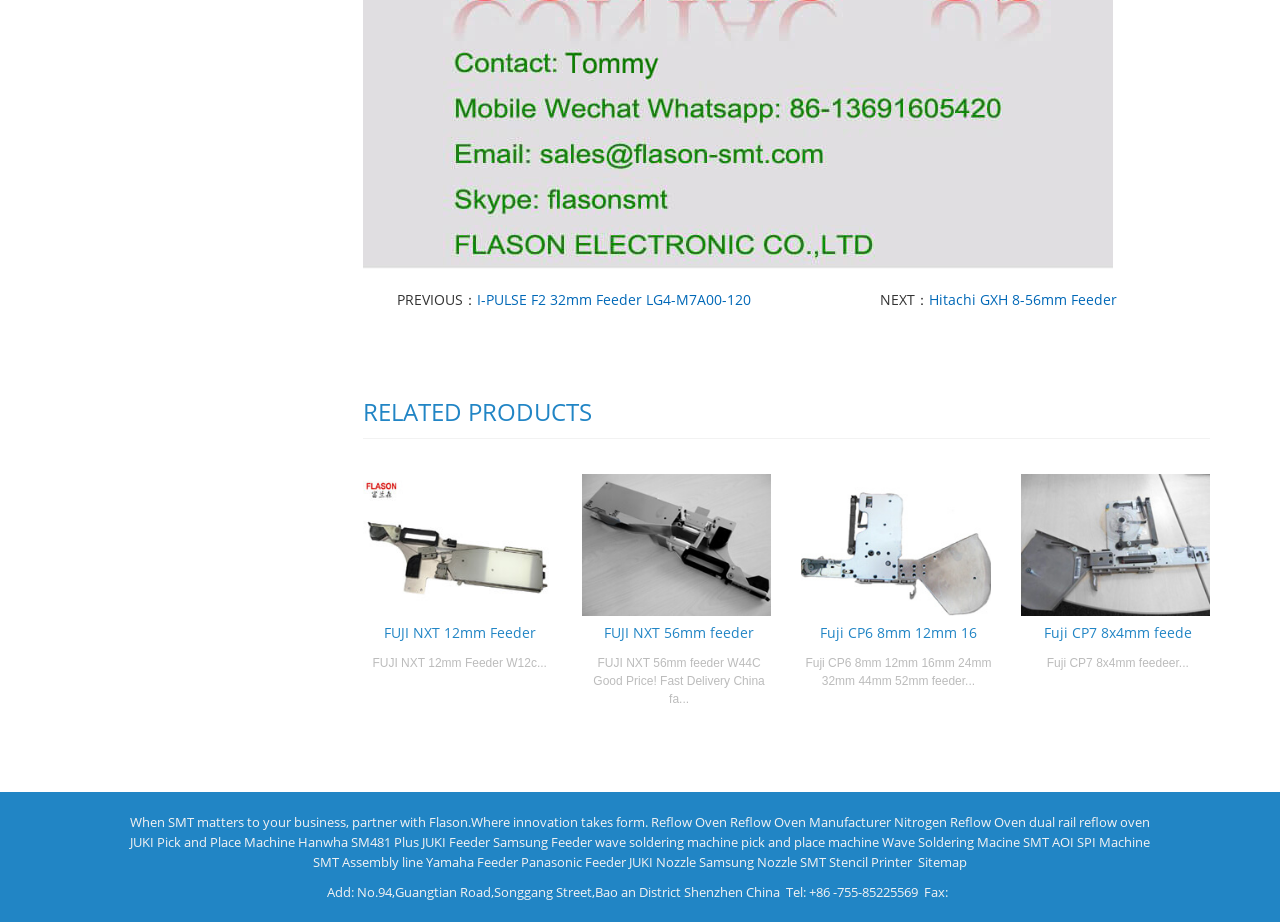Please find the bounding box for the following UI element description. Provide the coordinates in (top-left x, top-left y, bottom-right x, bottom-right y) format, with values between 0 and 1: SMT Stencil Printer

[0.625, 0.925, 0.712, 0.944]